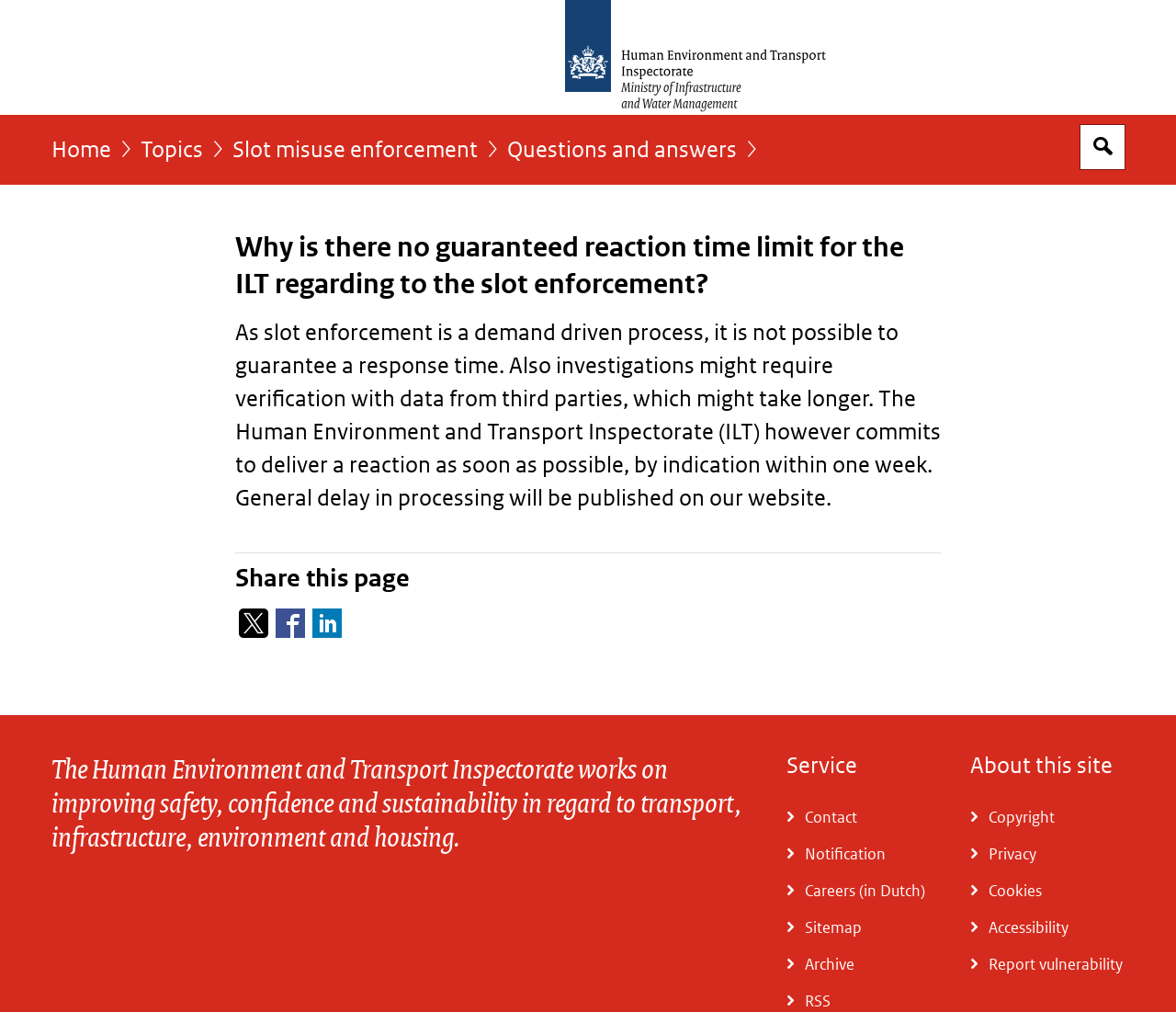Review the image closely and give a comprehensive answer to the question: What is the purpose of the Human Environment and Transport Inspectorate?

The purpose of the Human Environment and Transport Inspectorate can be found in the text 'The Human Environment and Transport Inspectorate works on improving safety, confidence and sustainability in regard to transport, infrastructure, environment and housing.' which is a static text on the webpage.